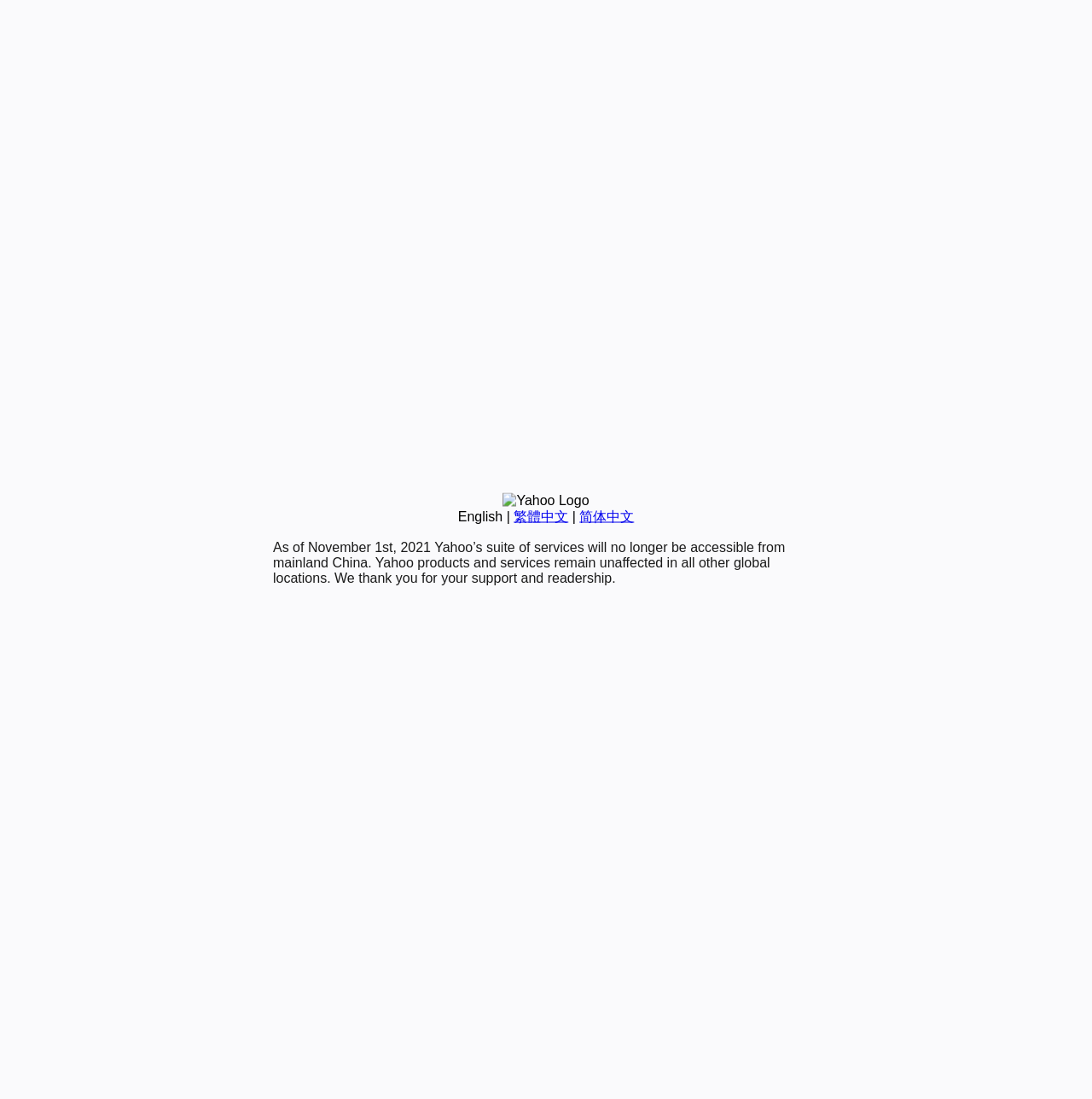Identify the coordinates of the bounding box for the element described below: "简体中文". Return the coordinates as four float numbers between 0 and 1: [left, top, right, bottom].

[0.531, 0.463, 0.581, 0.476]